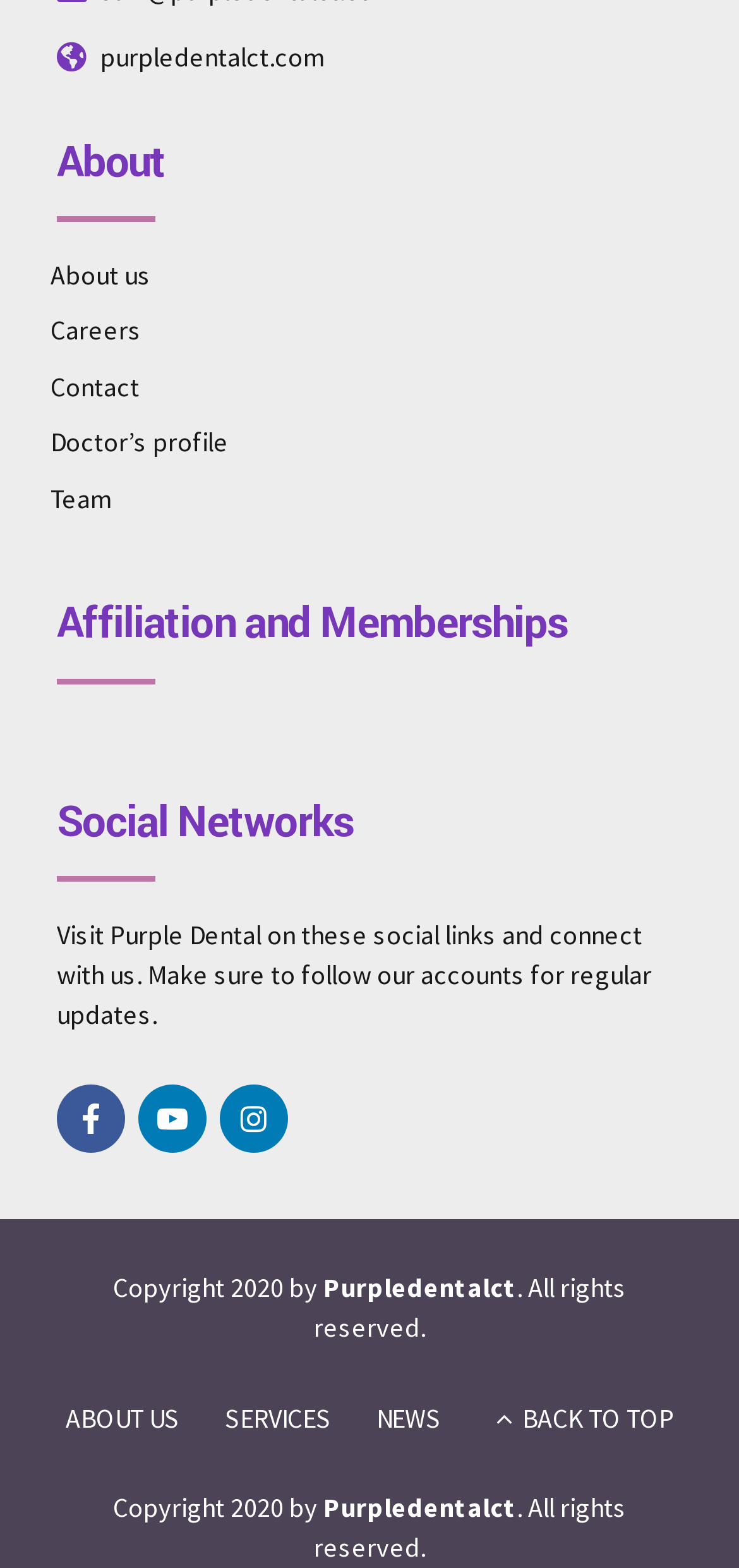Determine the bounding box for the UI element that matches this description: "BACK TO TOP".

[0.706, 0.893, 0.912, 0.915]